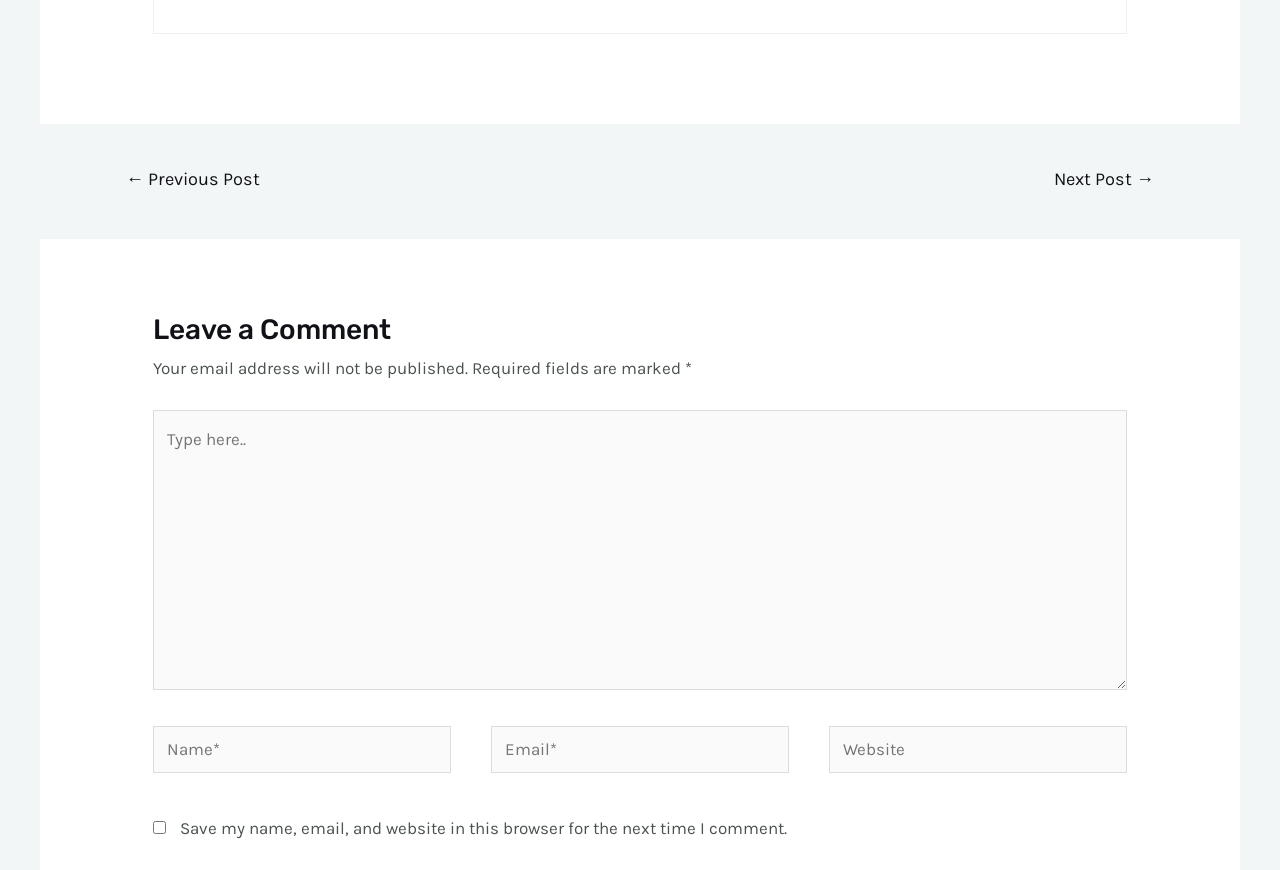Please specify the bounding box coordinates in the format (top-left x, top-left y, bottom-right x, bottom-right y), with all values as floating point numbers between 0 and 1. Identify the bounding box of the UI element described by: parent_node: Email* name="email" placeholder="Email*"

[0.384, 0.834, 0.616, 0.889]